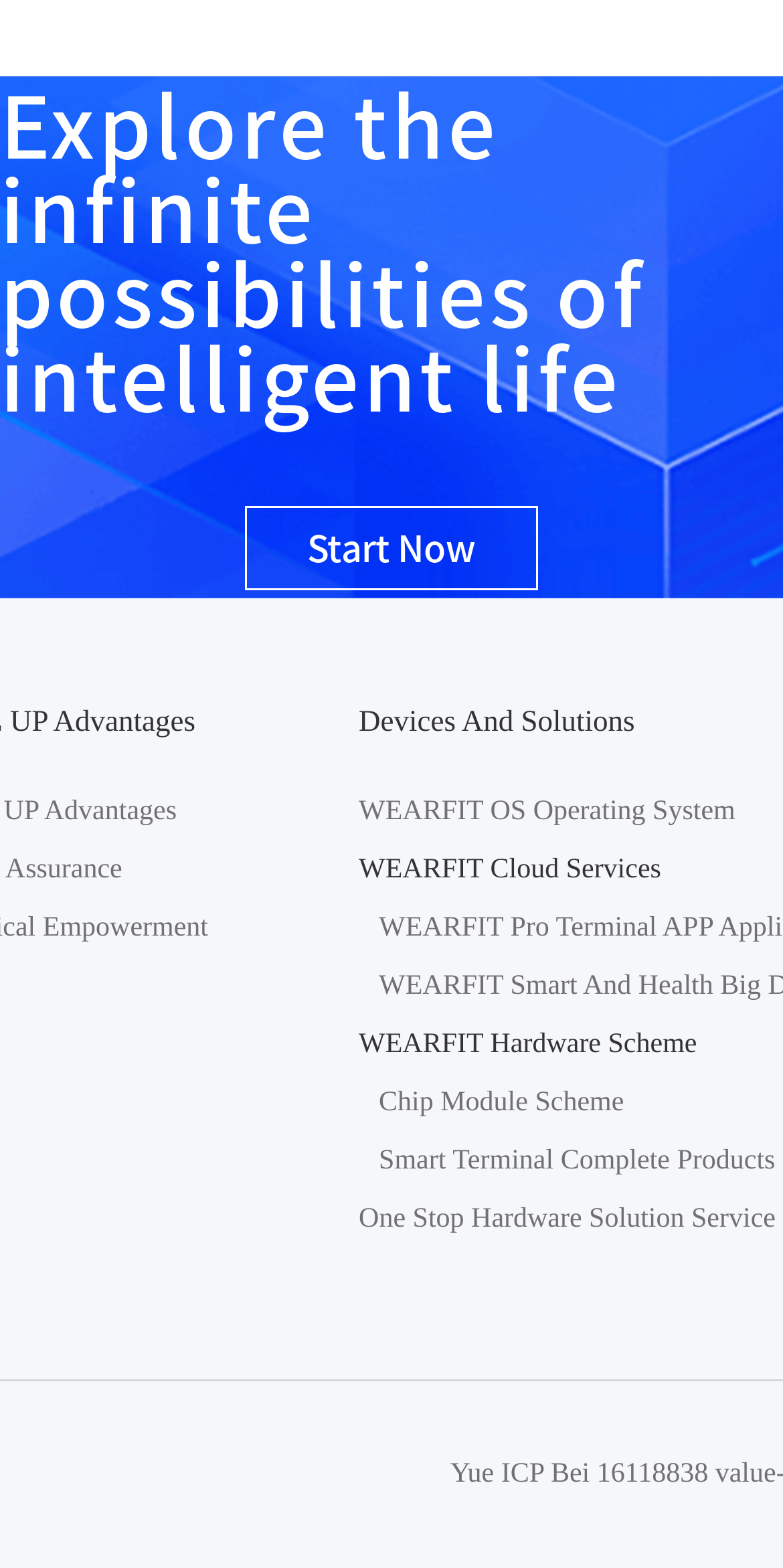Identify the bounding box coordinates for the UI element described as: "Chip Module Scheme".

[0.458, 0.693, 0.797, 0.713]